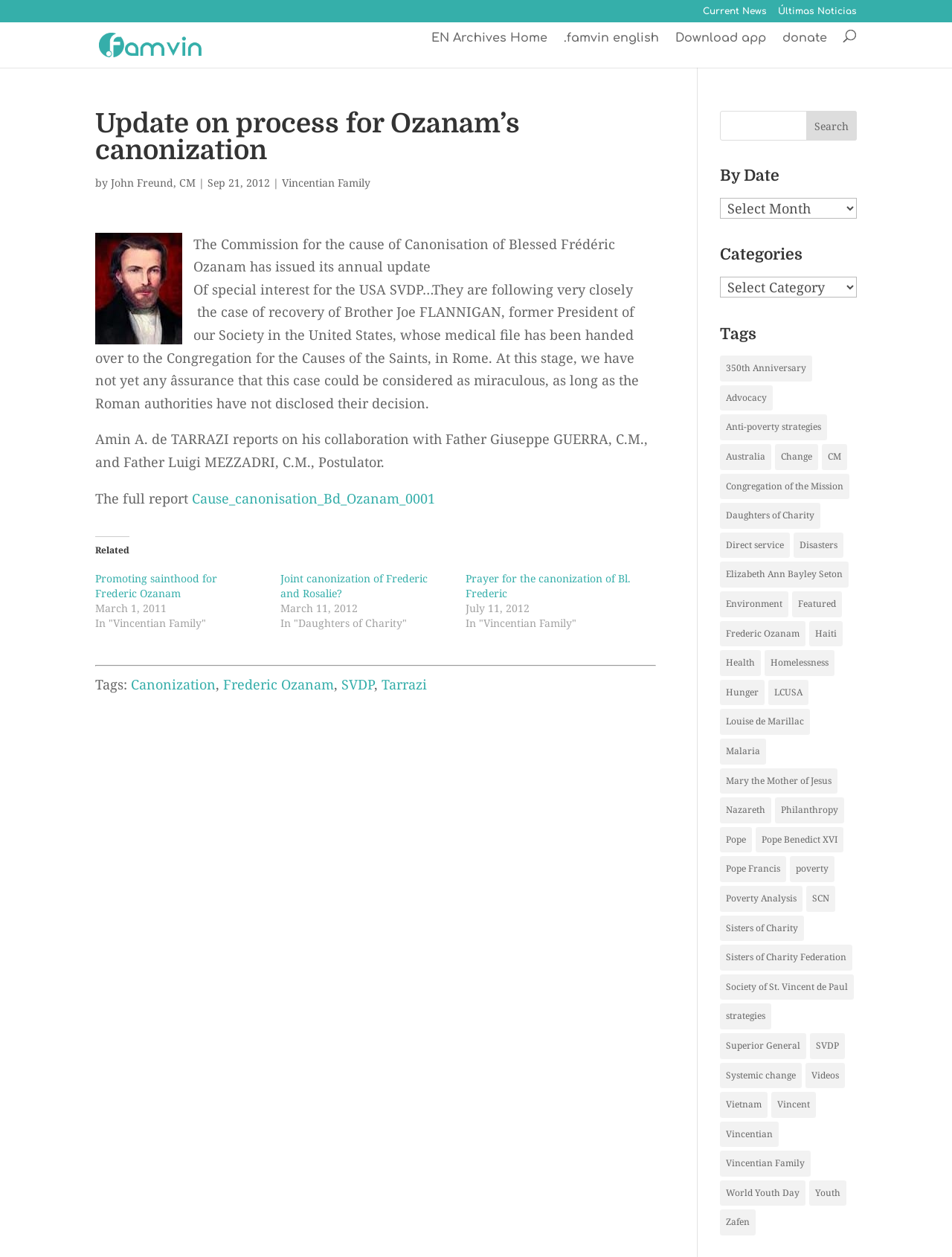What is the title of the article?
Please respond to the question with a detailed and informative answer.

The title of the article can be found in the heading element with the text 'Update on process for Ozanam’s canonization' which is located at the top of the article section.